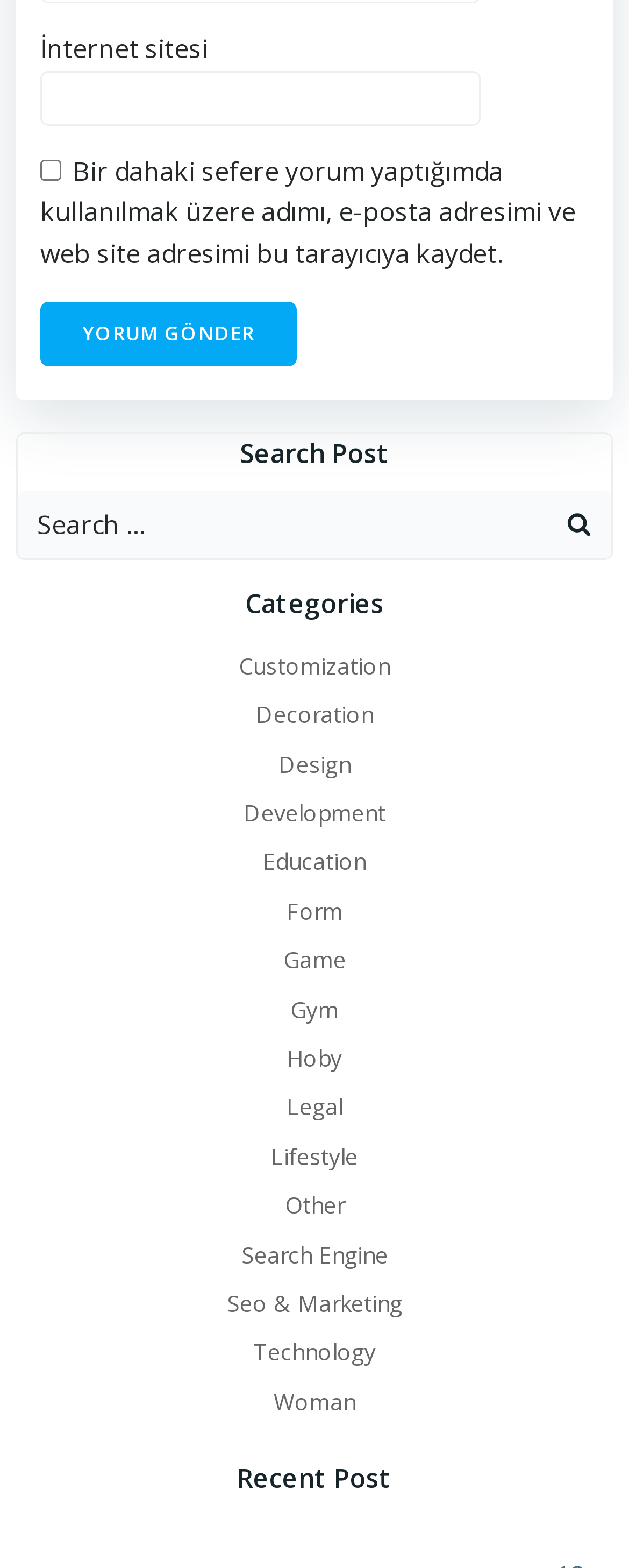How many categories are listed?
Please provide a single word or phrase based on the screenshot.

19